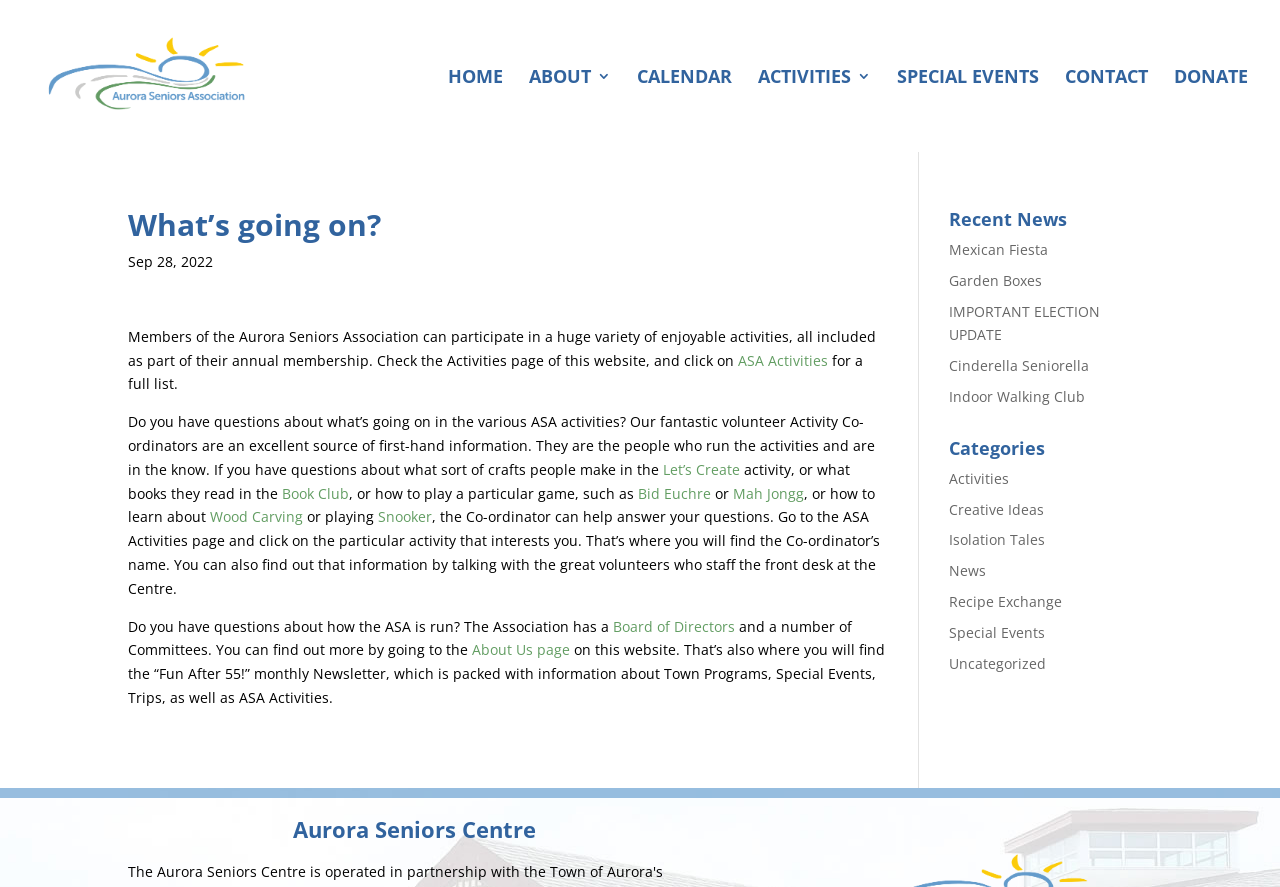Could you specify the bounding box coordinates for the clickable section to complete the following instruction: "Read the 'What’s going on?' article"?

[0.1, 0.237, 0.694, 0.828]